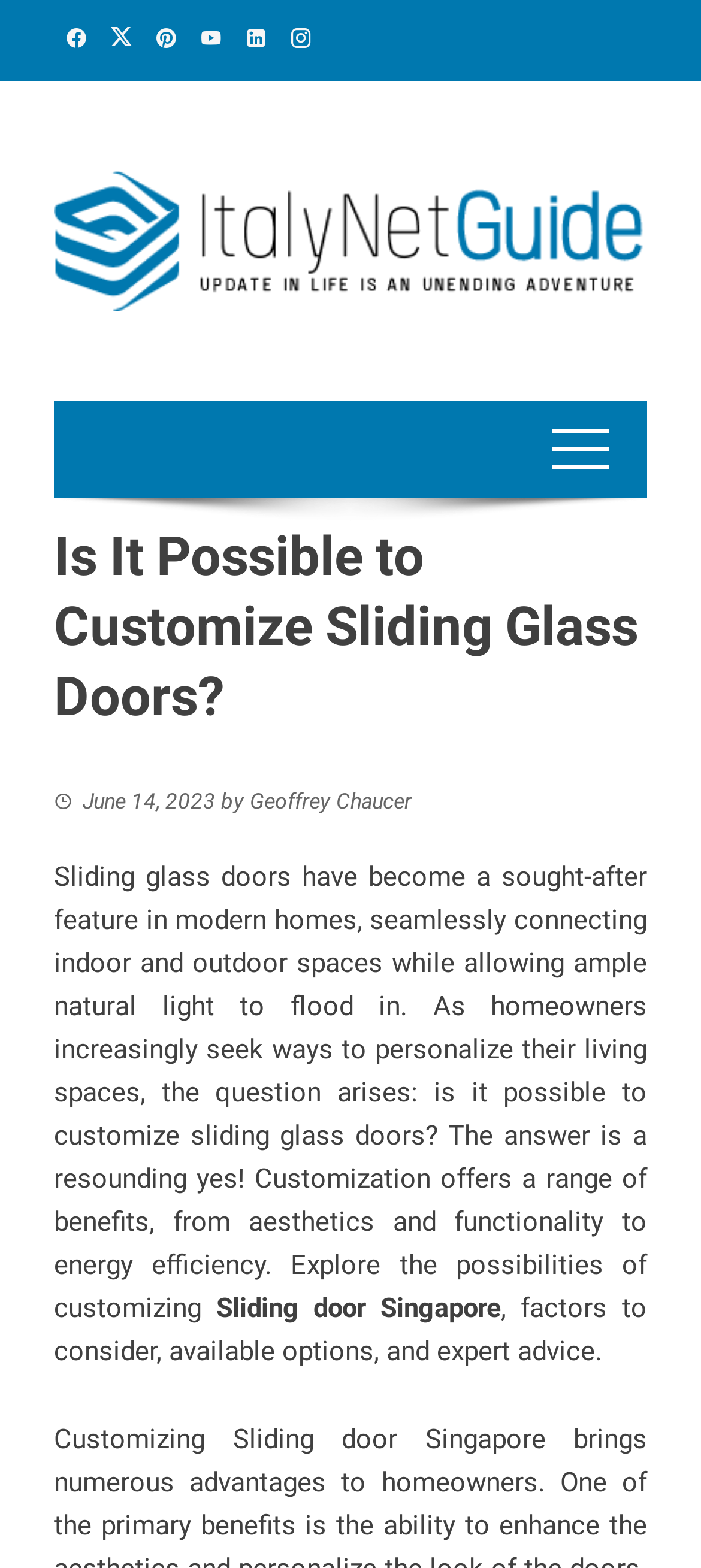Determine the bounding box coordinates of the UI element that matches the following description: "Sliding door Singapore". The coordinates should be four float numbers between 0 and 1 in the format [left, top, right, bottom].

[0.308, 0.824, 0.714, 0.845]